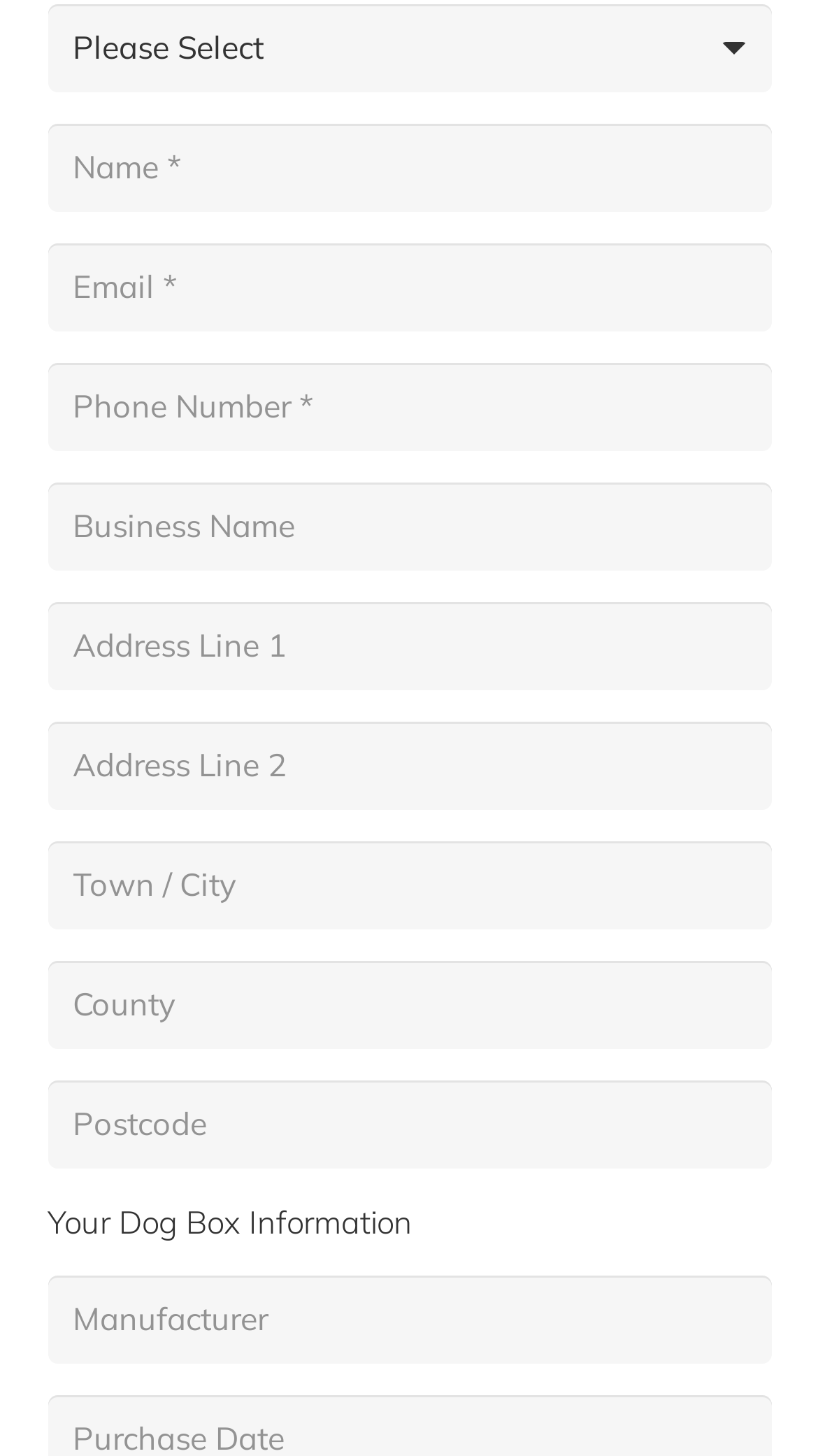Using the format (top-left x, top-left y, bottom-right x, bottom-right y), and given the element description, identify the bounding box coordinates within the screenshot: aria-label="Business Name" name="us_form_1_text_3" placeholder="Business Name"

[0.058, 0.341, 0.942, 0.401]